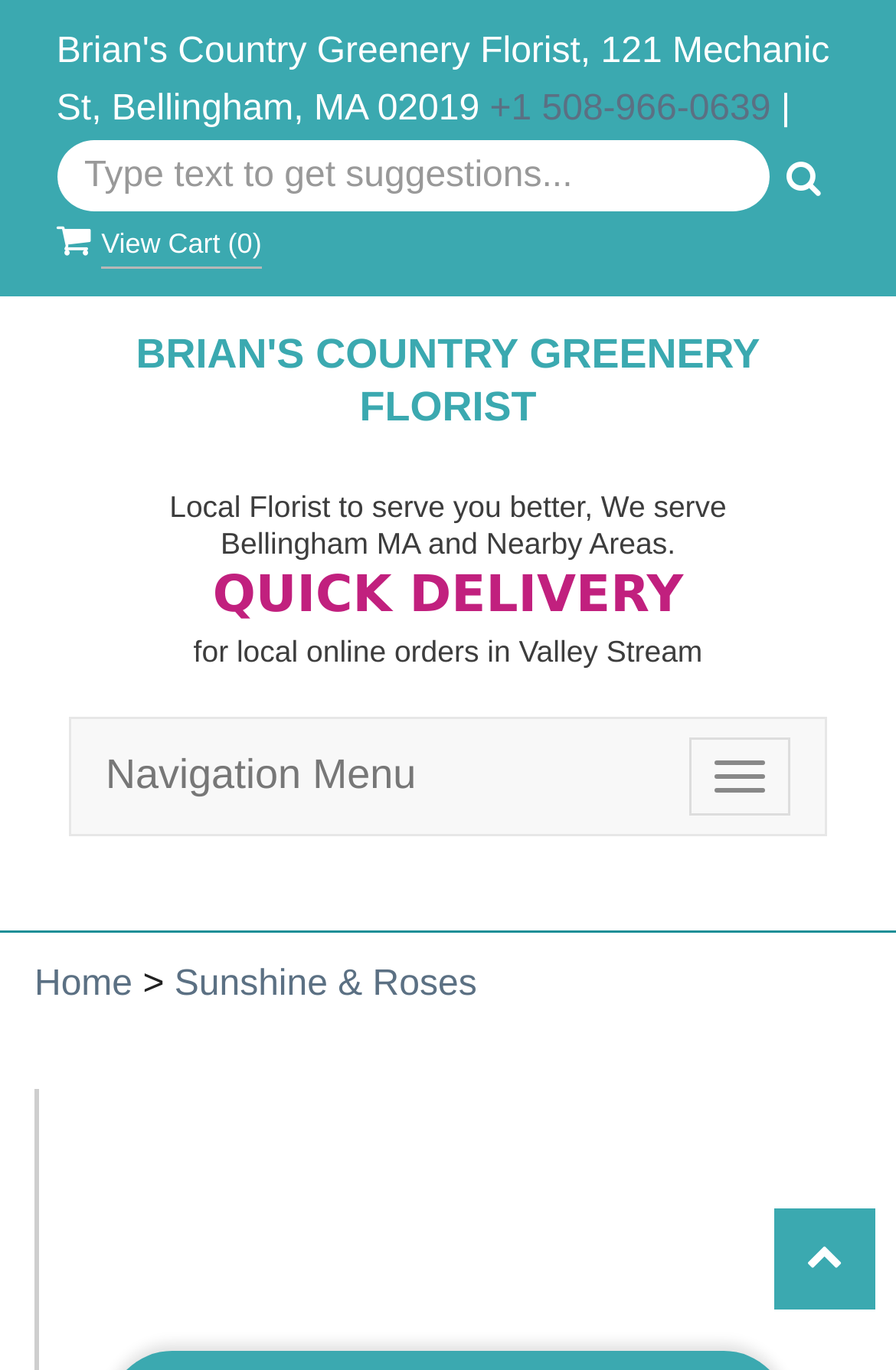Please determine the bounding box coordinates of the element's region to click in order to carry out the following instruction: "Search for flowers". The coordinates should be four float numbers between 0 and 1, i.e., [left, top, right, bottom].

[0.063, 0.103, 0.86, 0.157]